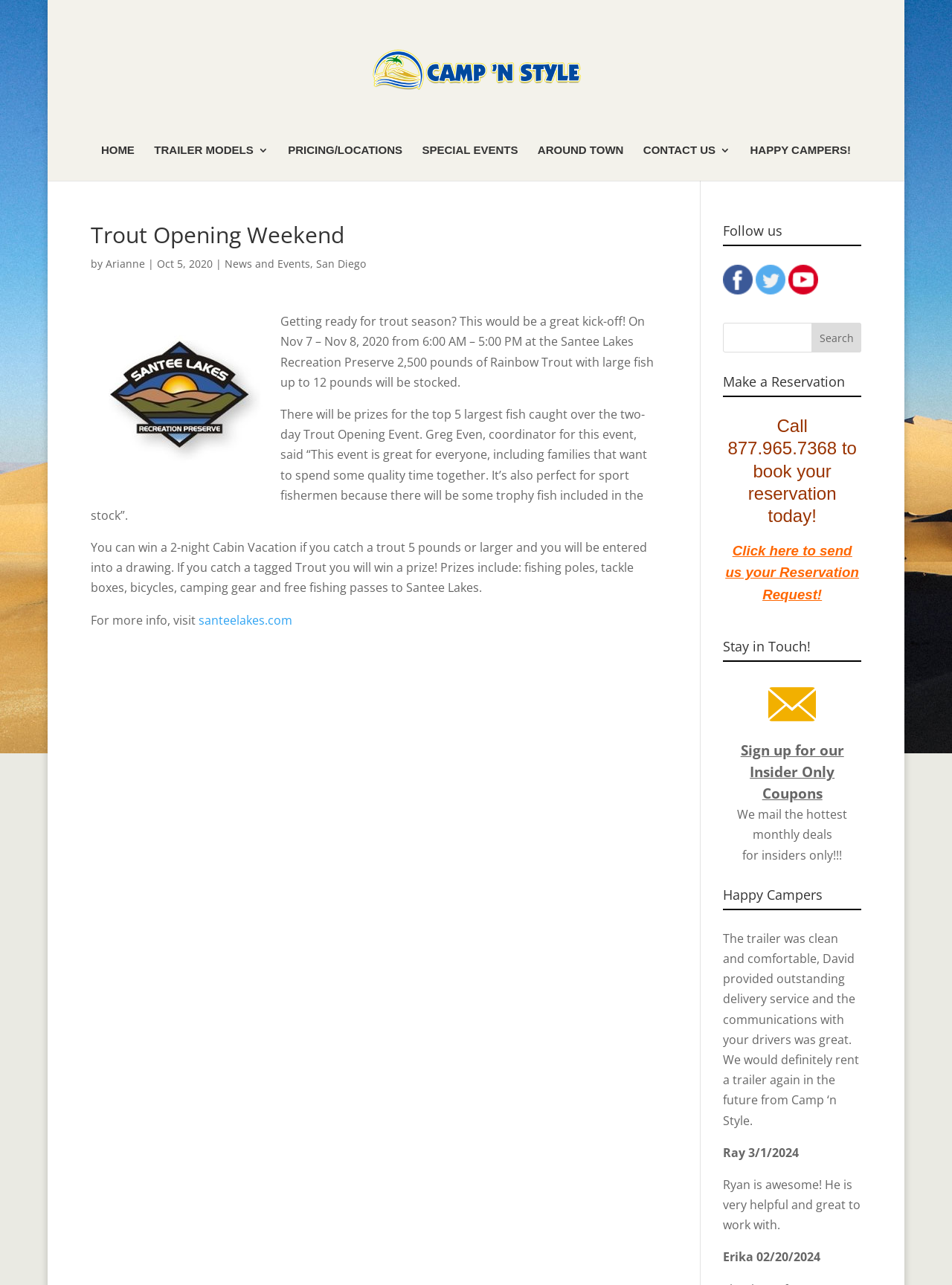Generate an in-depth caption that captures all aspects of the webpage.

The webpage appears to be about Campnstyle, a trailer rental company, with a focus on an upcoming event, the Trout Opening Weekend. 

At the top of the page, there is a logo and a navigation menu with seven links: HOME, TRAILER MODELS 3, PRICING/LOCATIONS, SPECIAL EVENTS, AROUND TOWN, CONTACT US 3, and HAPPY CAMPERS!. 

Below the navigation menu, there is a large article section that takes up most of the page. The article is about the Trout Opening Weekend event, which will take place on November 7-8, 2020, at the Santee Lakes Recreation Preserve. The event will feature 2,500 pounds of Rainbow Trout, with large fish up to 12 pounds, and prizes for the top 5 largest fish caught. There will also be a drawing for a 2-night Cabin Vacation for those who catch a trout 5 pounds or larger. 

The article also mentions that there will be tagged trout with prizes, including fishing poles, tackle boxes, bicycles, camping gear, and free fishing passes to Santee Lakes. 

On the right side of the page, there are three sections. The first section is headed "Follow us" and contains three social media links. The second section is a search bar with a button. The third section is headed "Make a Reservation" and contains a phone number to book a reservation, as well as a link to send a reservation request. 

Below these sections, there is a heading "Stay in Touch!" with a link to sign up for Insider Only Coupons and a description of the monthly deals that will be mailed. 

Finally, at the bottom of the page, there is a section headed "Happy Campers" with three customer testimonials about their positive experiences with Campnstyle.